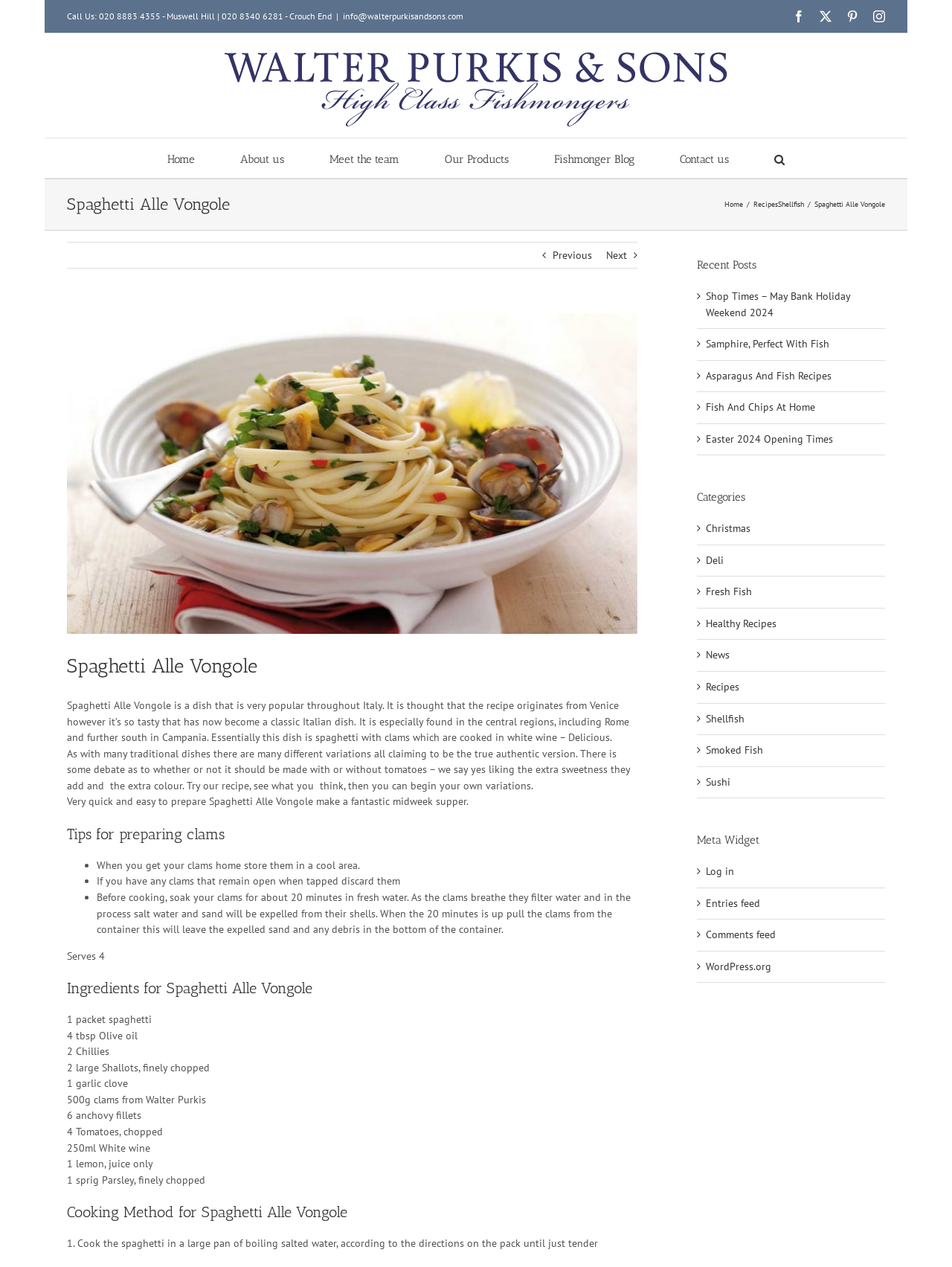Find the bounding box of the web element that fits this description: "Entries feed".

[0.741, 0.707, 0.798, 0.718]